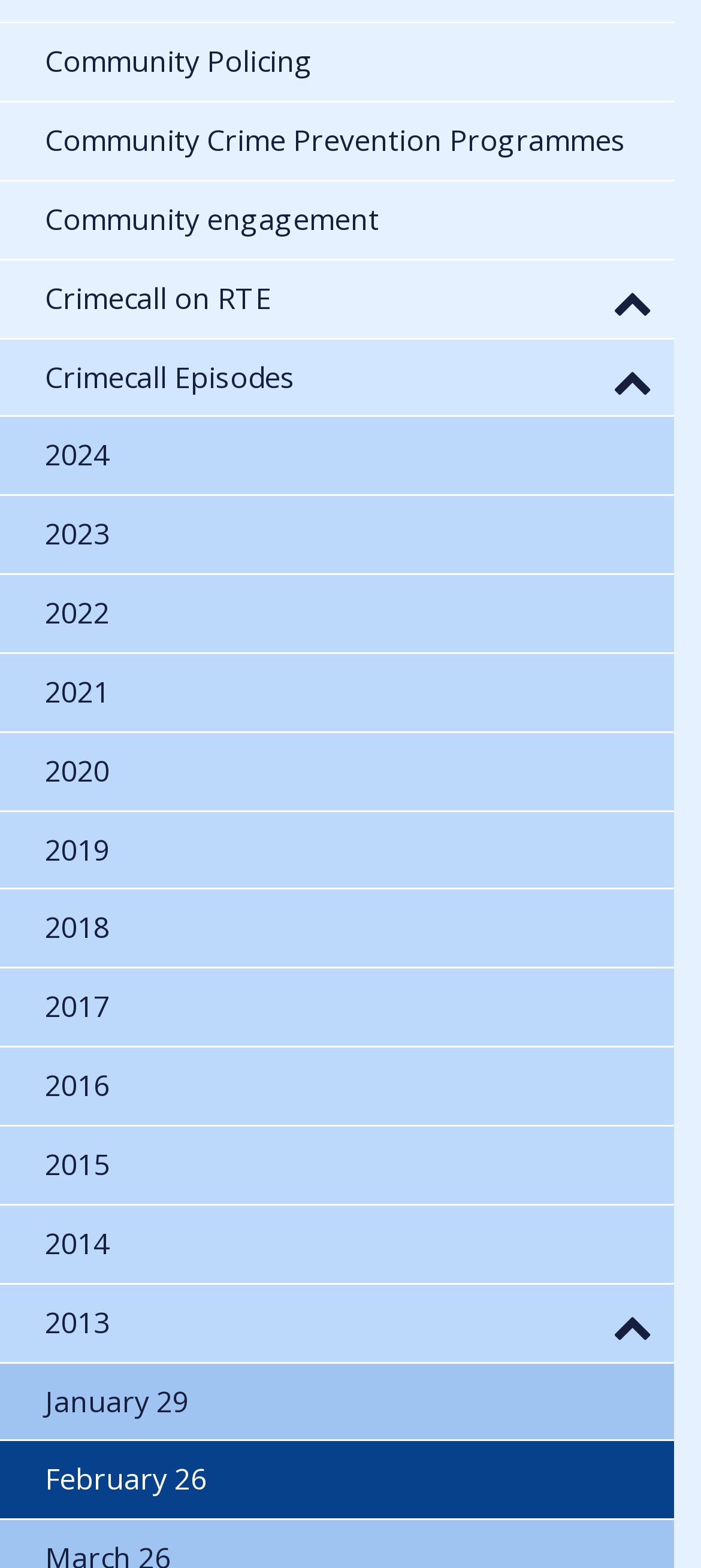What is the last episode date listed?
Using the visual information, answer the question in a single word or phrase.

January 29